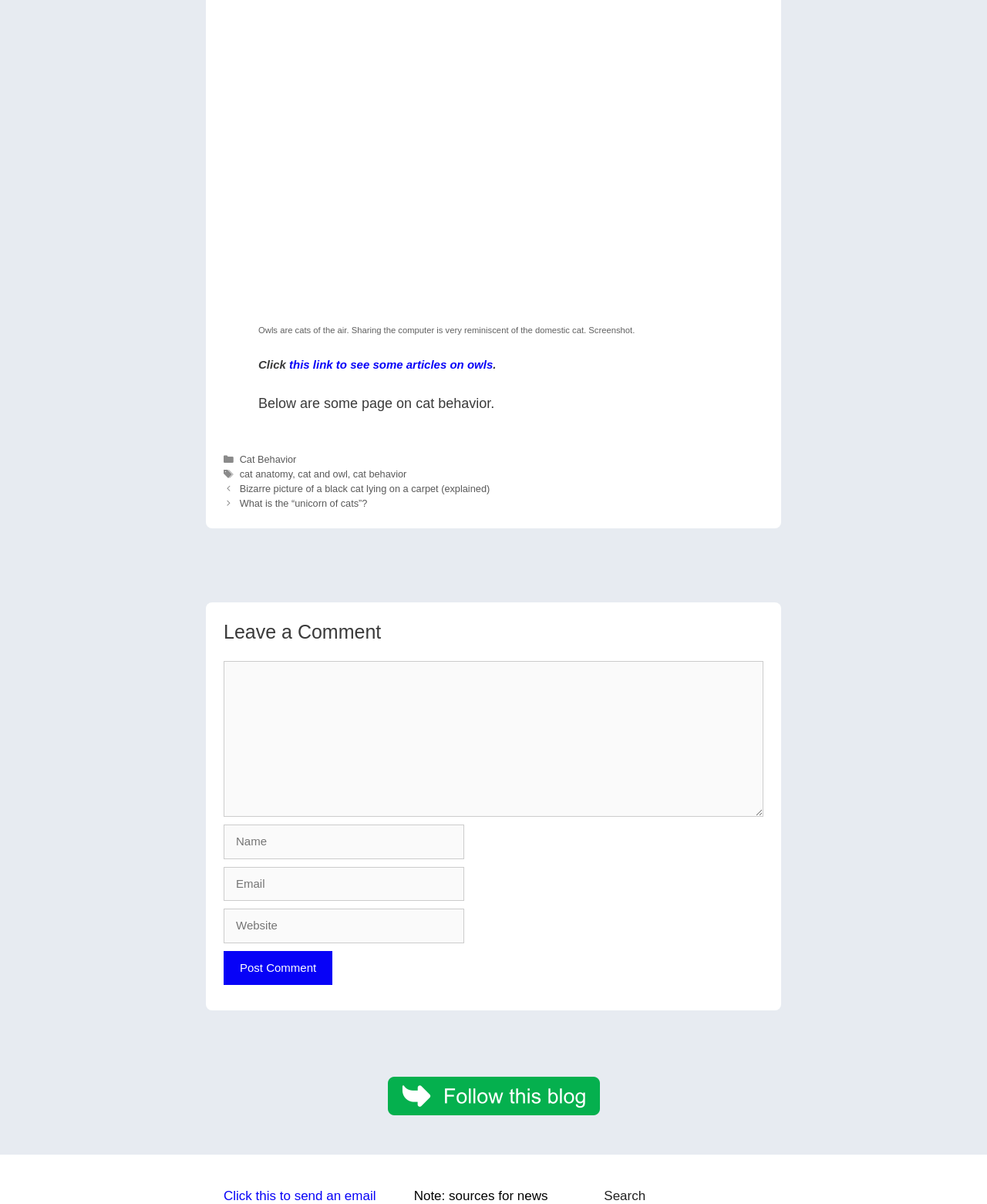What is the topic of the articles linked on this page? Examine the screenshot and reply using just one word or a brief phrase.

Owls and cat behavior